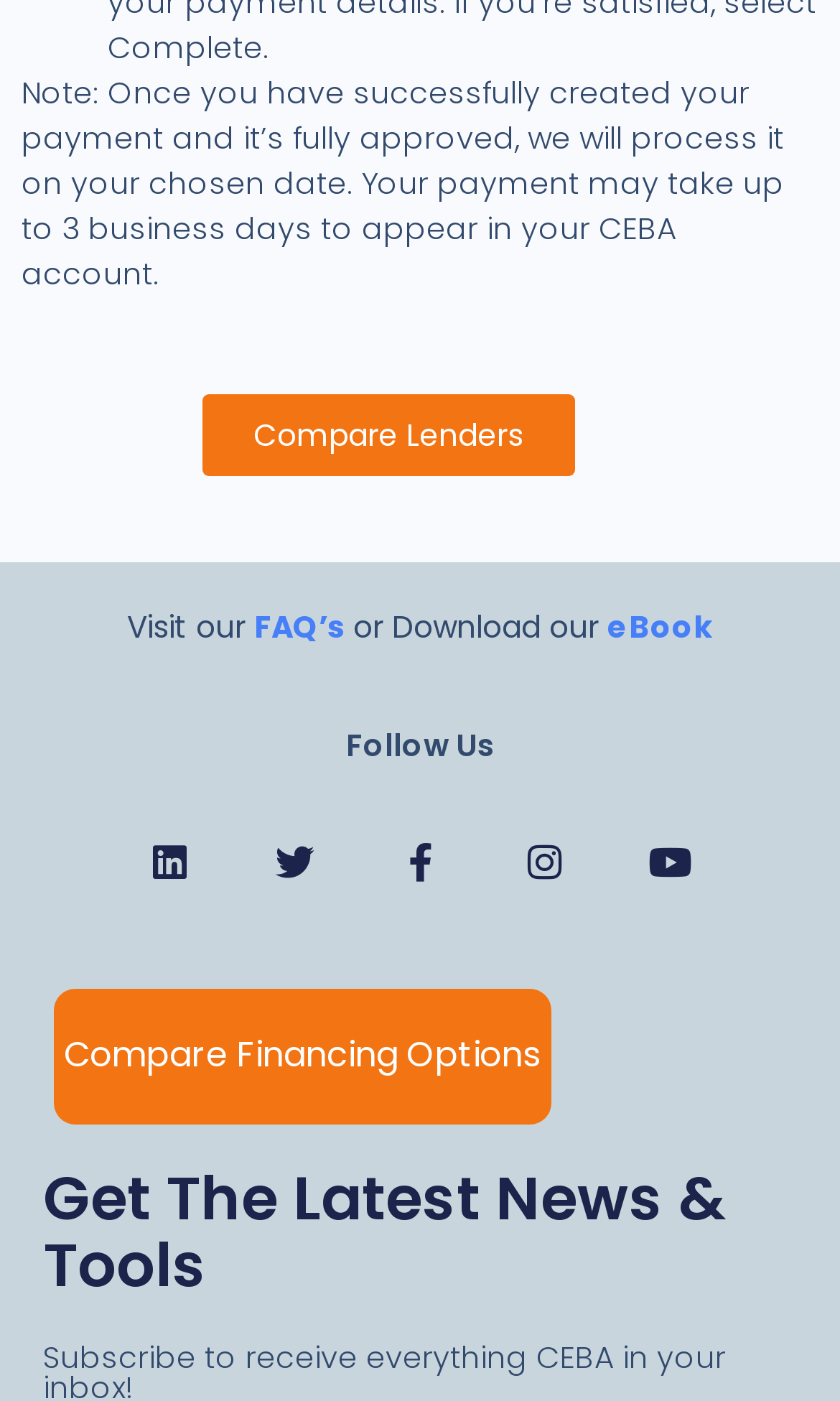Locate the bounding box coordinates of the element that should be clicked to execute the following instruction: "Compare lenders".

[0.24, 0.281, 0.683, 0.339]